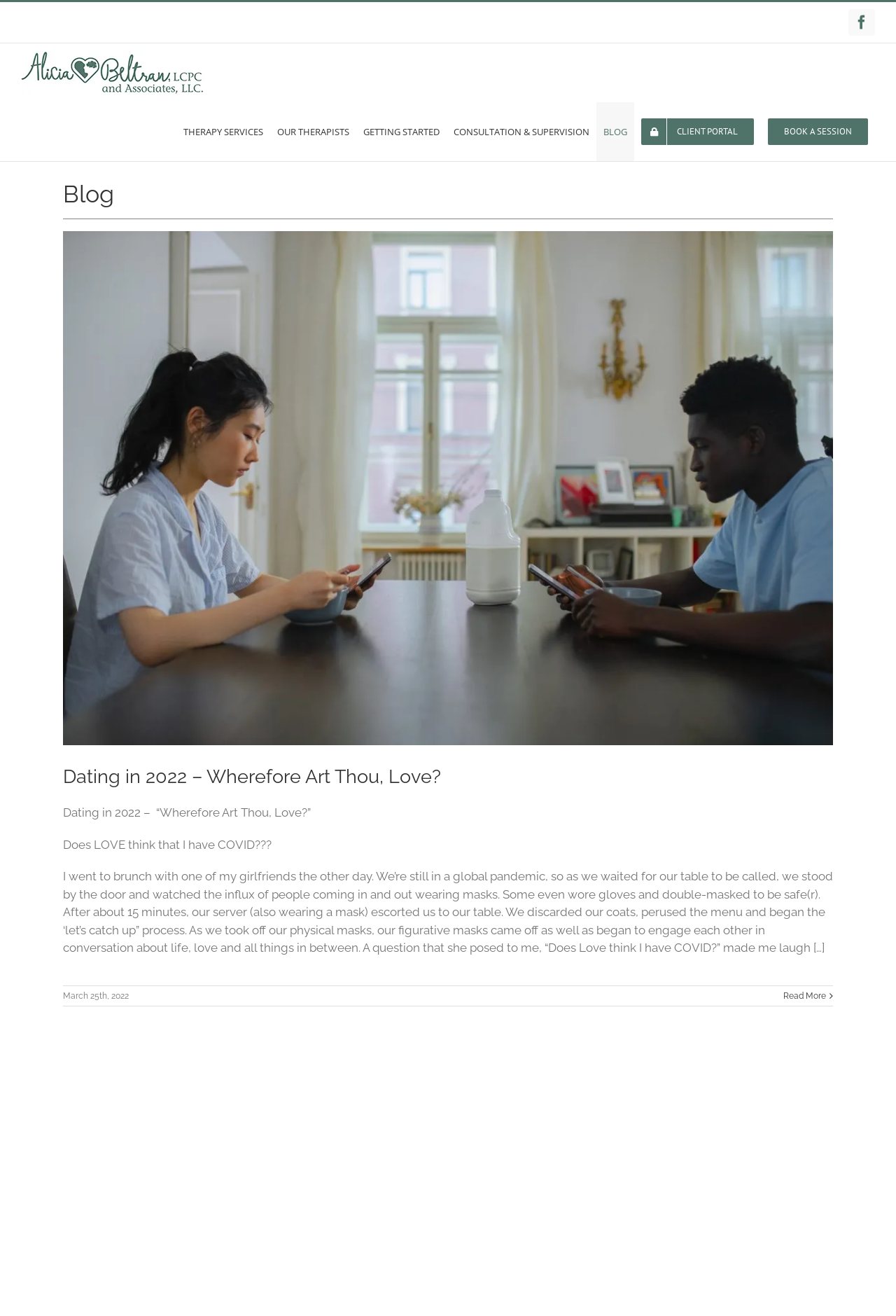How many main menu items are there?
Using the information from the image, provide a comprehensive answer to the question.

I counted the number of link elements under the navigation element with the description 'Main Menu'. There are 7 link elements, which correspond to the main menu items.